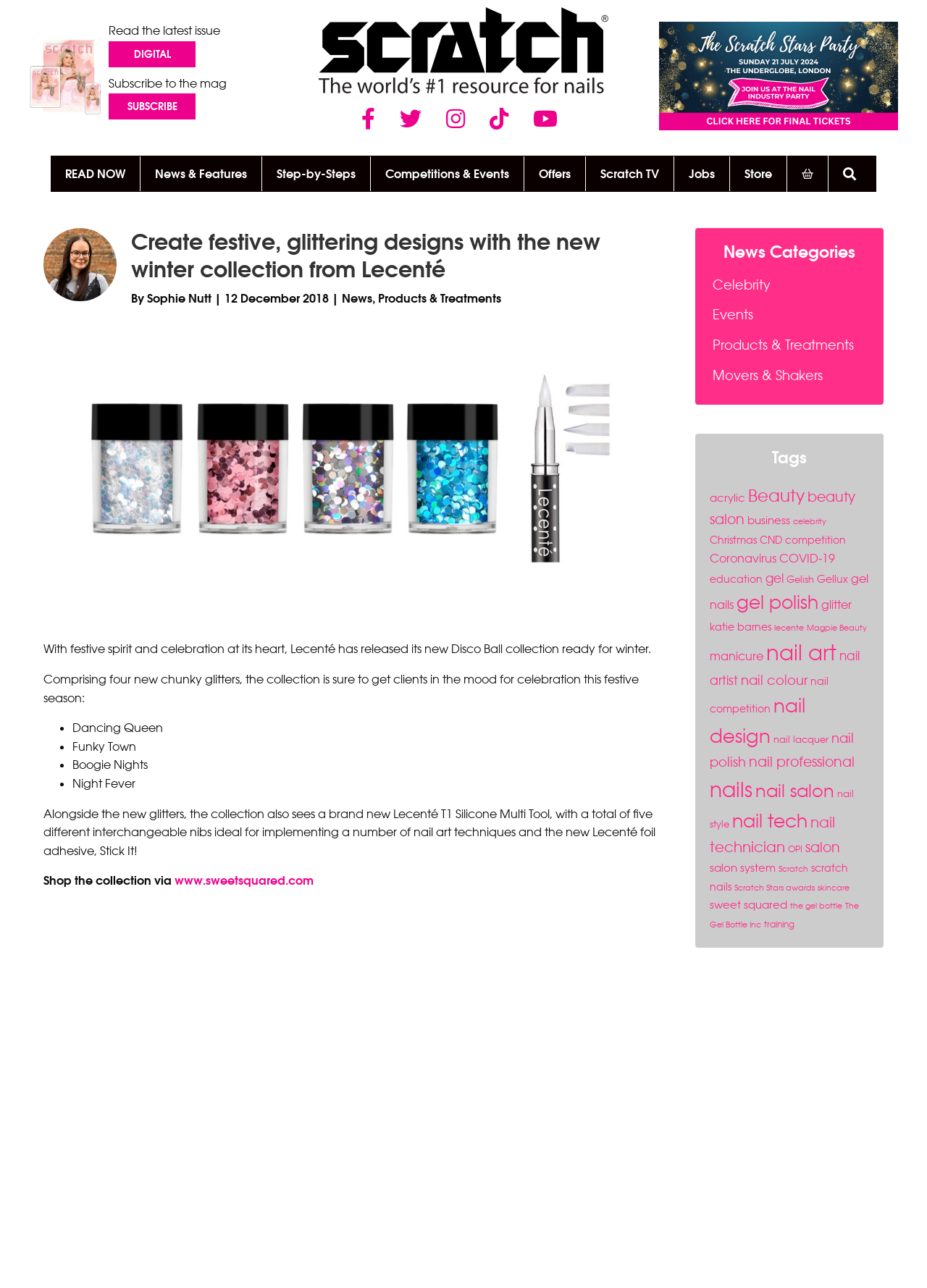Identify the bounding box coordinates of the region I need to click to complete this instruction: "Visit Arma3 Servers".

None